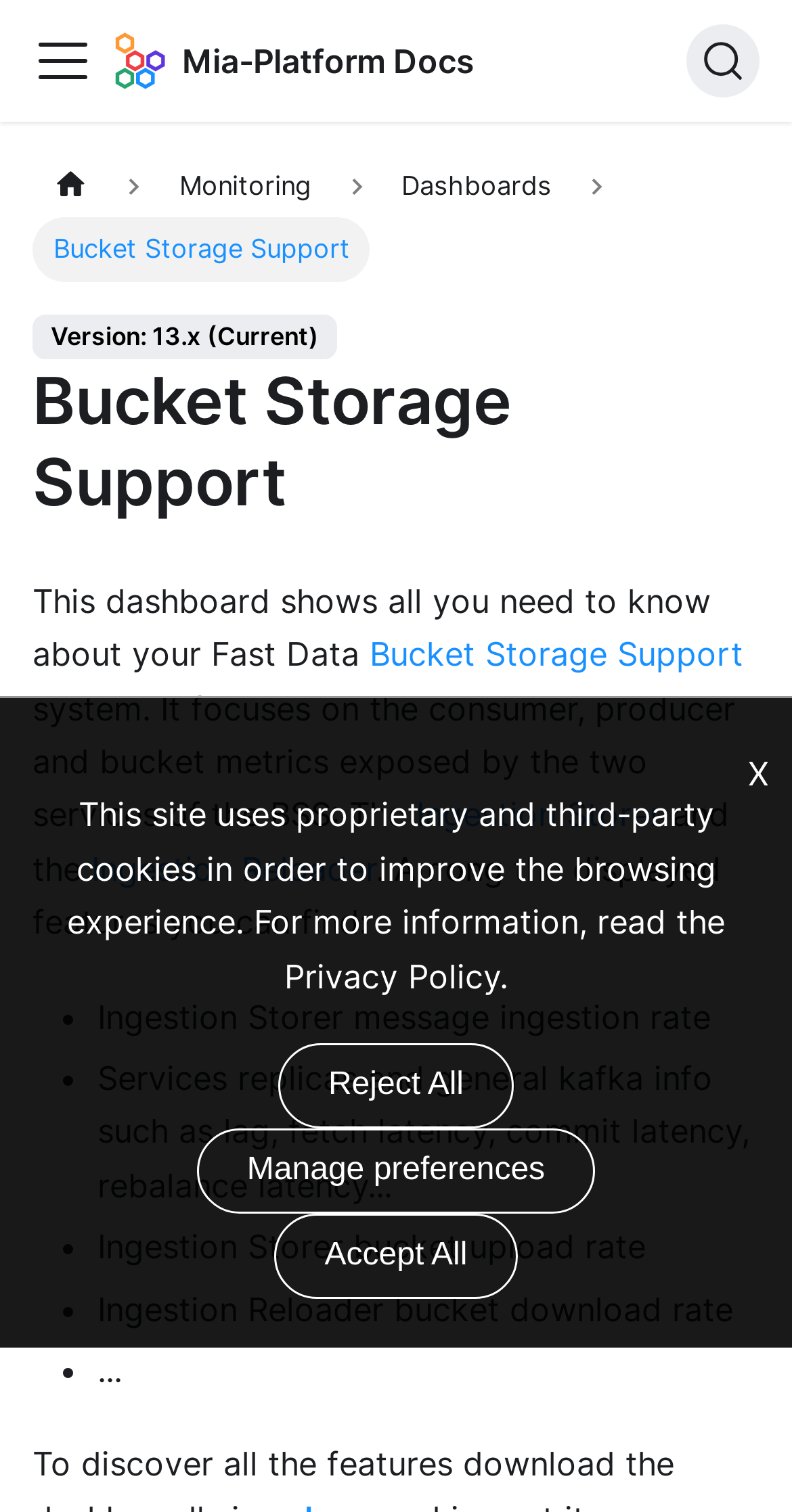Based on the element description, predict the bounding box coordinates (top-left x, top-left y, bottom-right x, bottom-right y) for the UI element in the screenshot: SearchK

[0.867, 0.016, 0.959, 0.064]